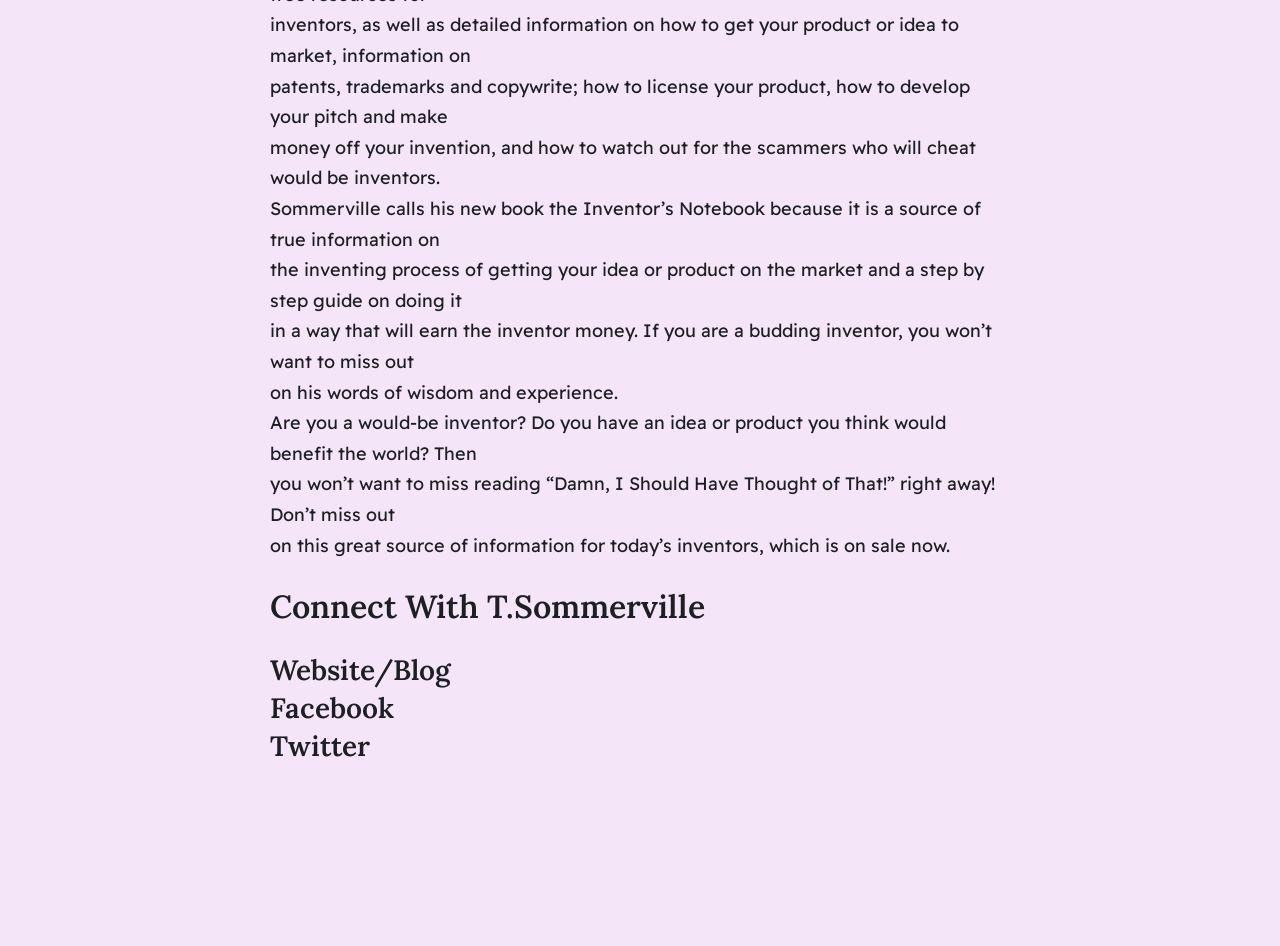What is the purpose of the book?
Please provide a detailed and comprehensive answer to the question.

The purpose of the book is to help inventors, which is evident from the text that describes the book as a source of true information on the inventing process and a step-by-step guide on getting your idea or product on the market and earning money.